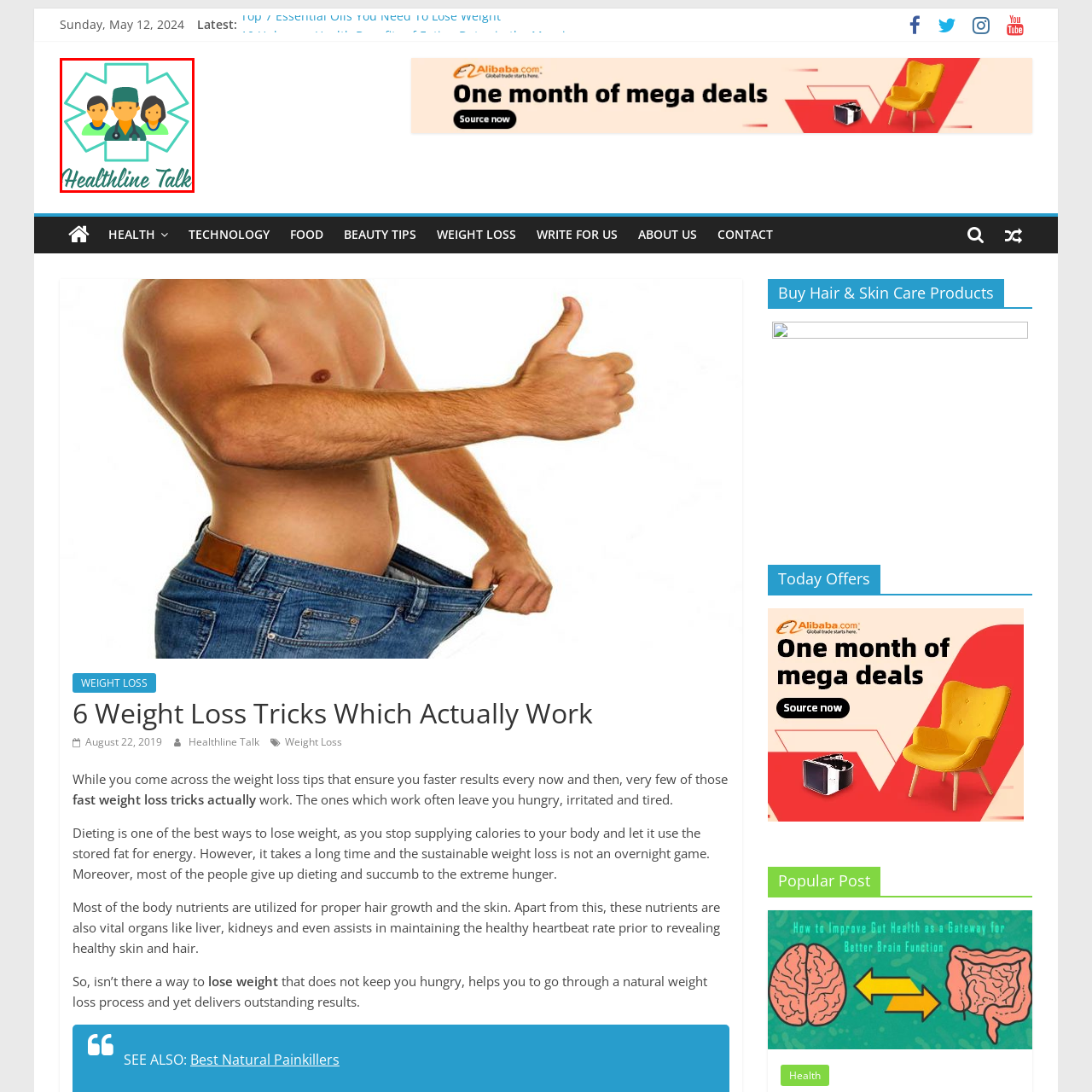Study the part of the image enclosed in the turquoise frame and answer the following question with detailed information derived from the image: 
How many figures are arranged within the medical cross?

The logo features three figures arranged within a medical cross, with the central figure being a healthcare professional and the two flanking figures representing a diverse community engaged in health-related conversations.